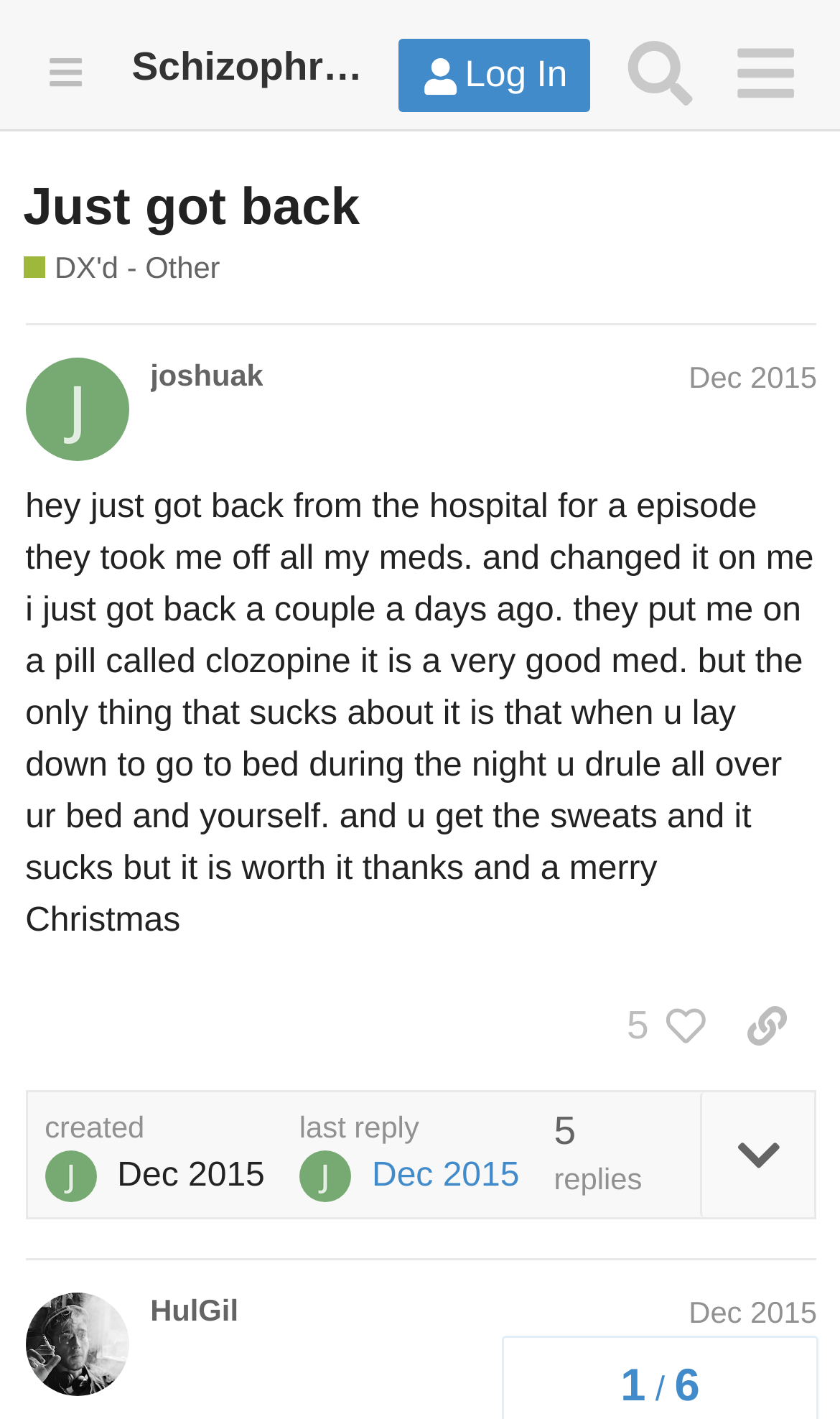From the screenshot, find the bounding box of the UI element matching this description: "​". Supply the bounding box coordinates in the form [left, top, right, bottom], each a float between 0 and 1.

[0.724, 0.015, 0.848, 0.088]